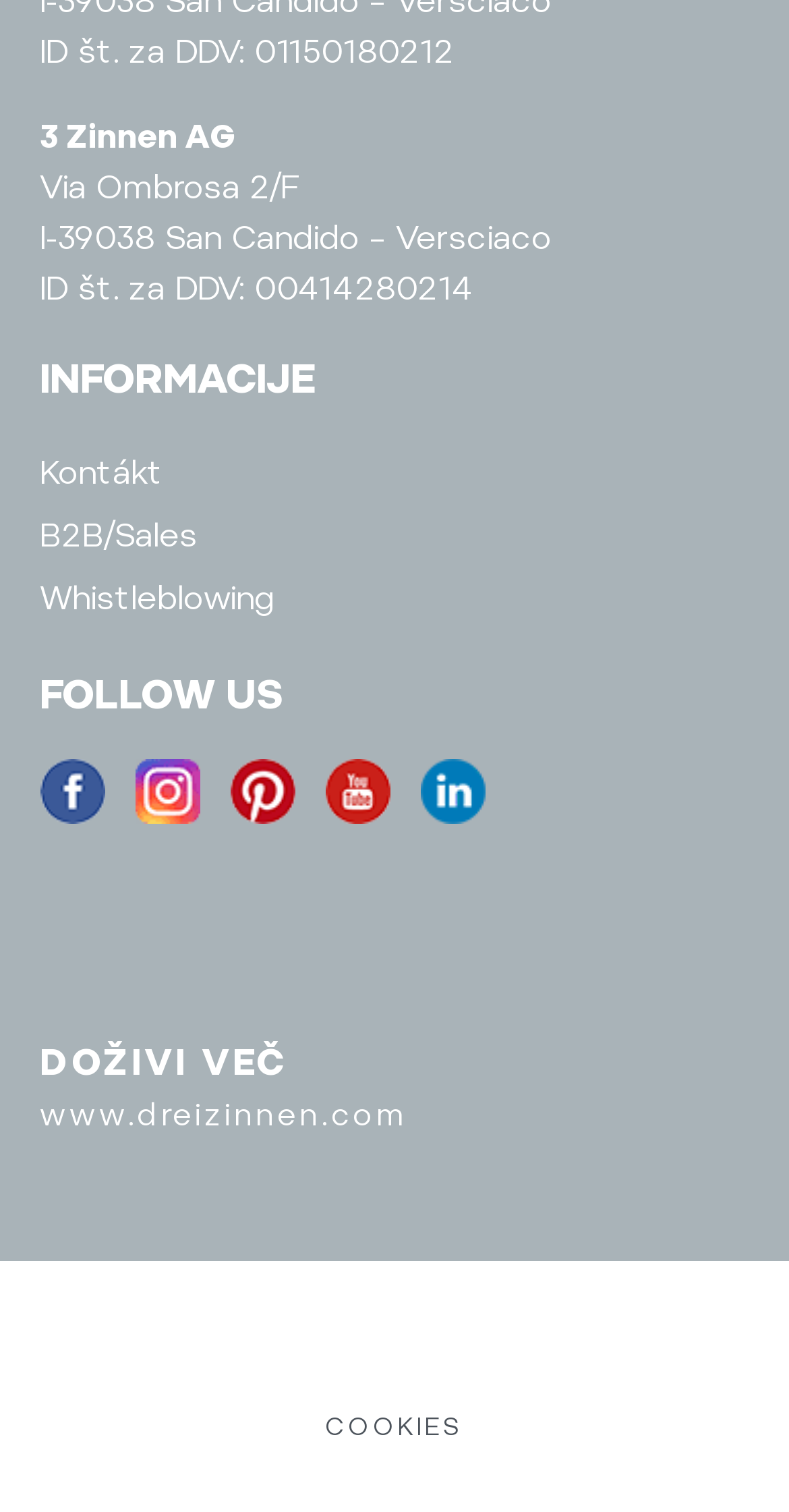Could you determine the bounding box coordinates of the clickable element to complete the instruction: "Check COOKIES"? Provide the coordinates as four float numbers between 0 and 1, i.e., [left, top, right, bottom].

[0.412, 0.936, 0.588, 0.956]